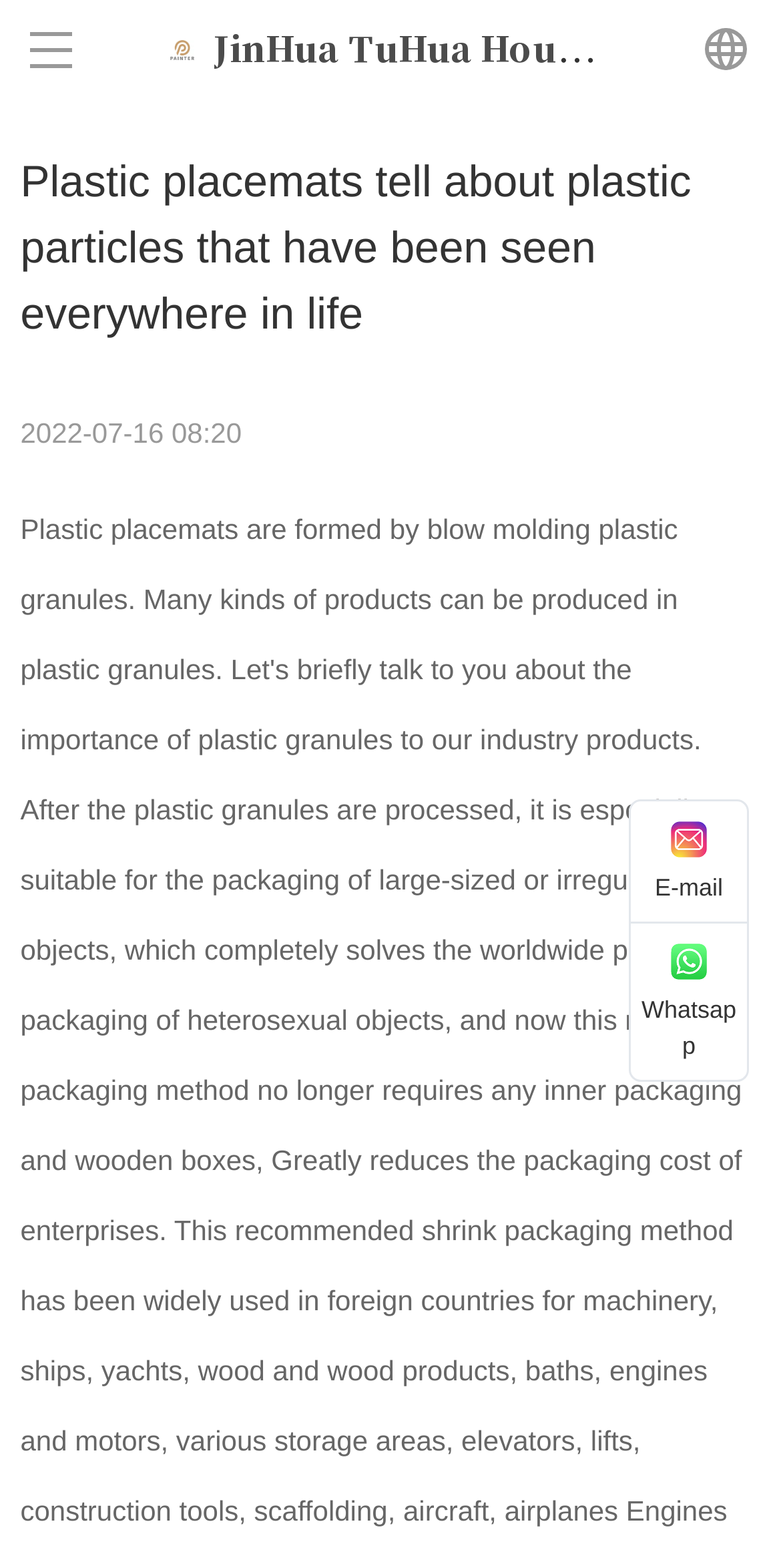Find and indicate the bounding box coordinates of the region you should select to follow the given instruction: "send an email".

[0.805, 0.51, 0.959, 0.589]